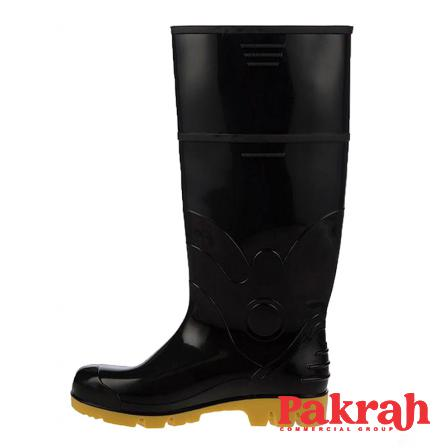What is the purpose of the boots?
Provide a thorough and detailed answer to the question.

The caption states that the boots are 'designed for durability and protection in hazardous environments' and are 'ideal for firefighters and others requiring reliable footwear in challenging conditions', implying that the purpose of the boots is for fire safety.